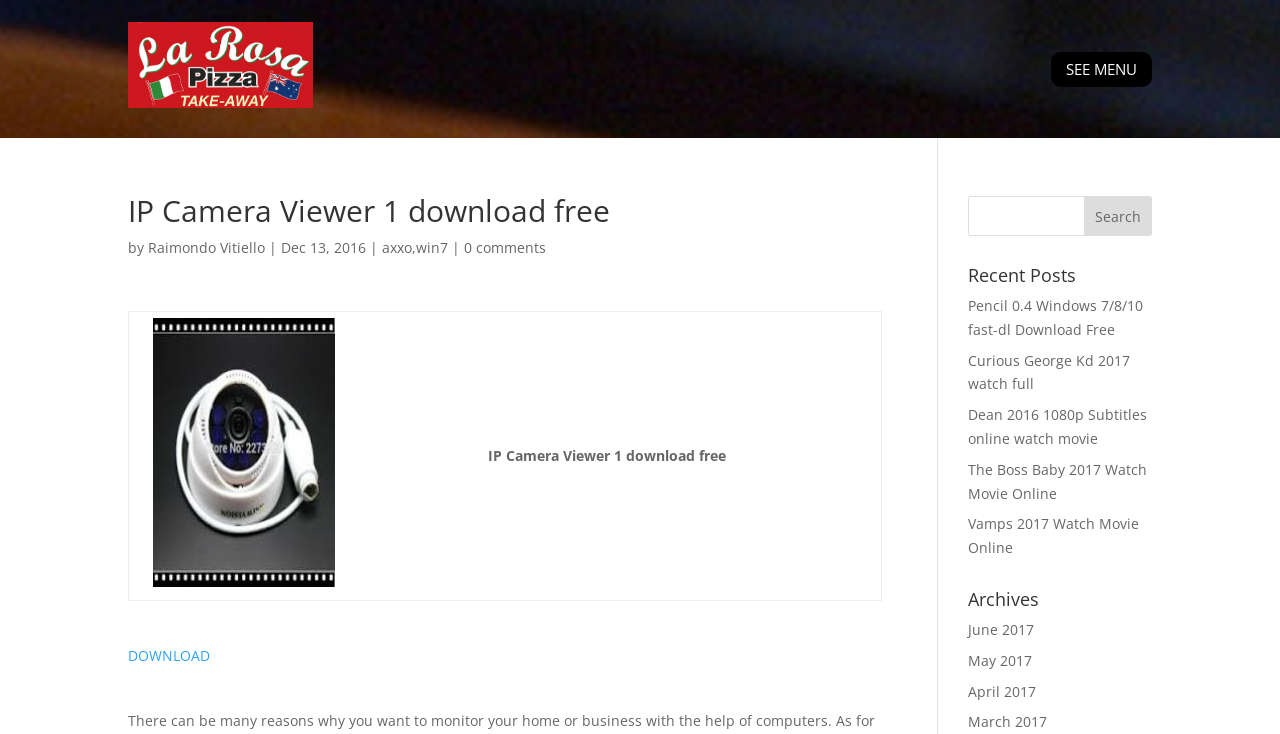Respond with a single word or phrase for the following question: 
What is the function of the search bar?

Search the website